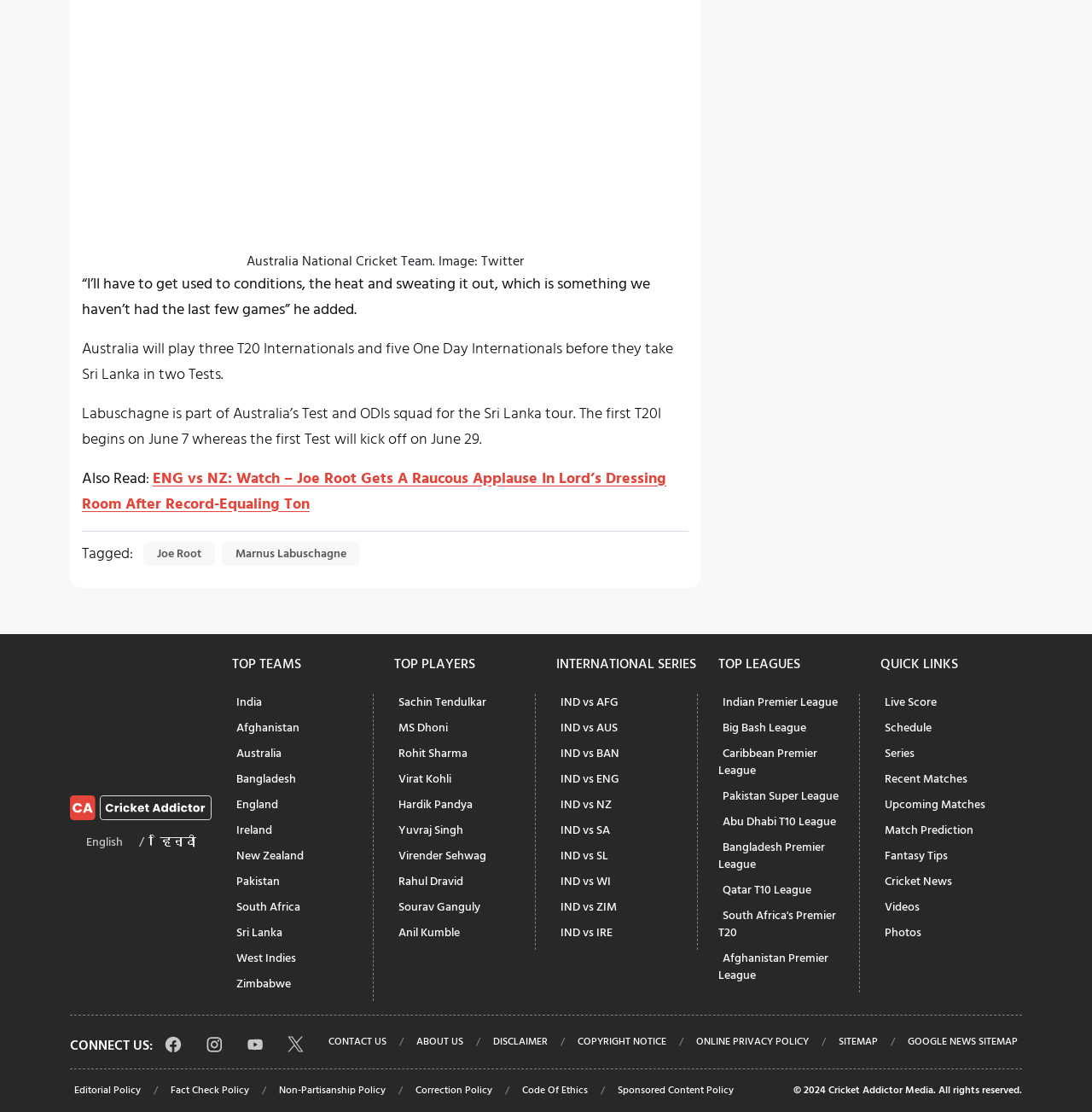Identify the bounding box coordinates of the part that should be clicked to carry out this instruction: "Read news in Hindi".

[0.146, 0.749, 0.179, 0.766]